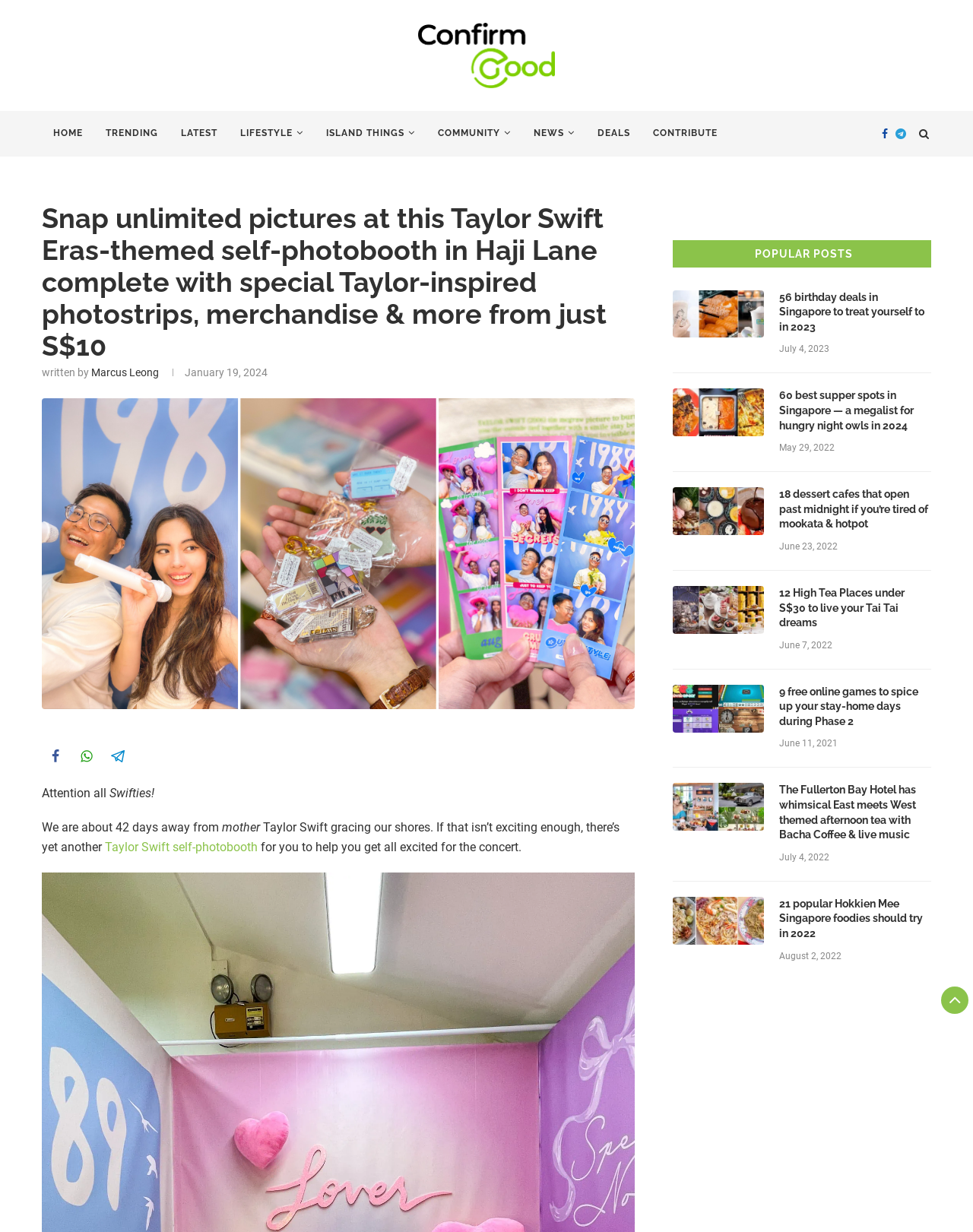What is the theme of the self-photobooth?
Refer to the image and give a detailed response to the question.

Based on the heading 'Snap unlimited pictures at this Taylor Swift Eras-themed self-photobooth in Haji Lane complete with special Taylor-inspired photostrips, merchandise & more from just S$10', we can infer that the theme of the self-photobooth is Taylor Swift Eras.